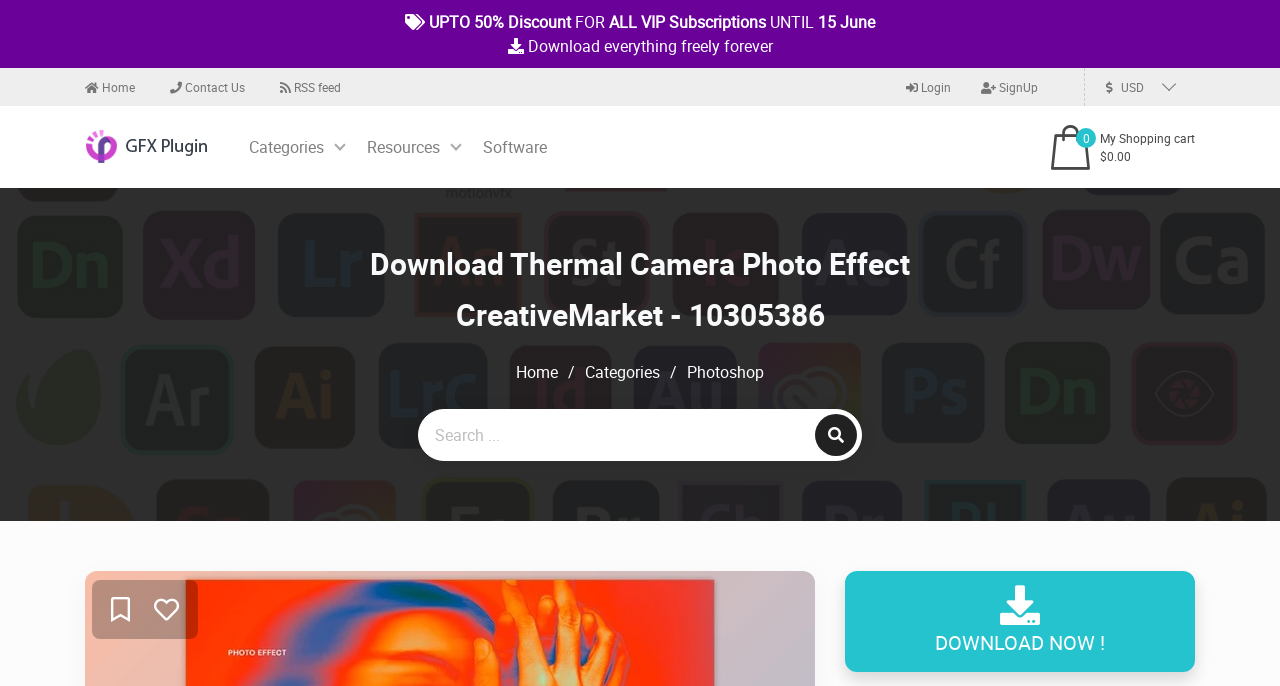What is the text on the button that is likely to initiate a download?
Please provide a single word or phrase as the answer based on the screenshot.

DOWNLOAD NOW!